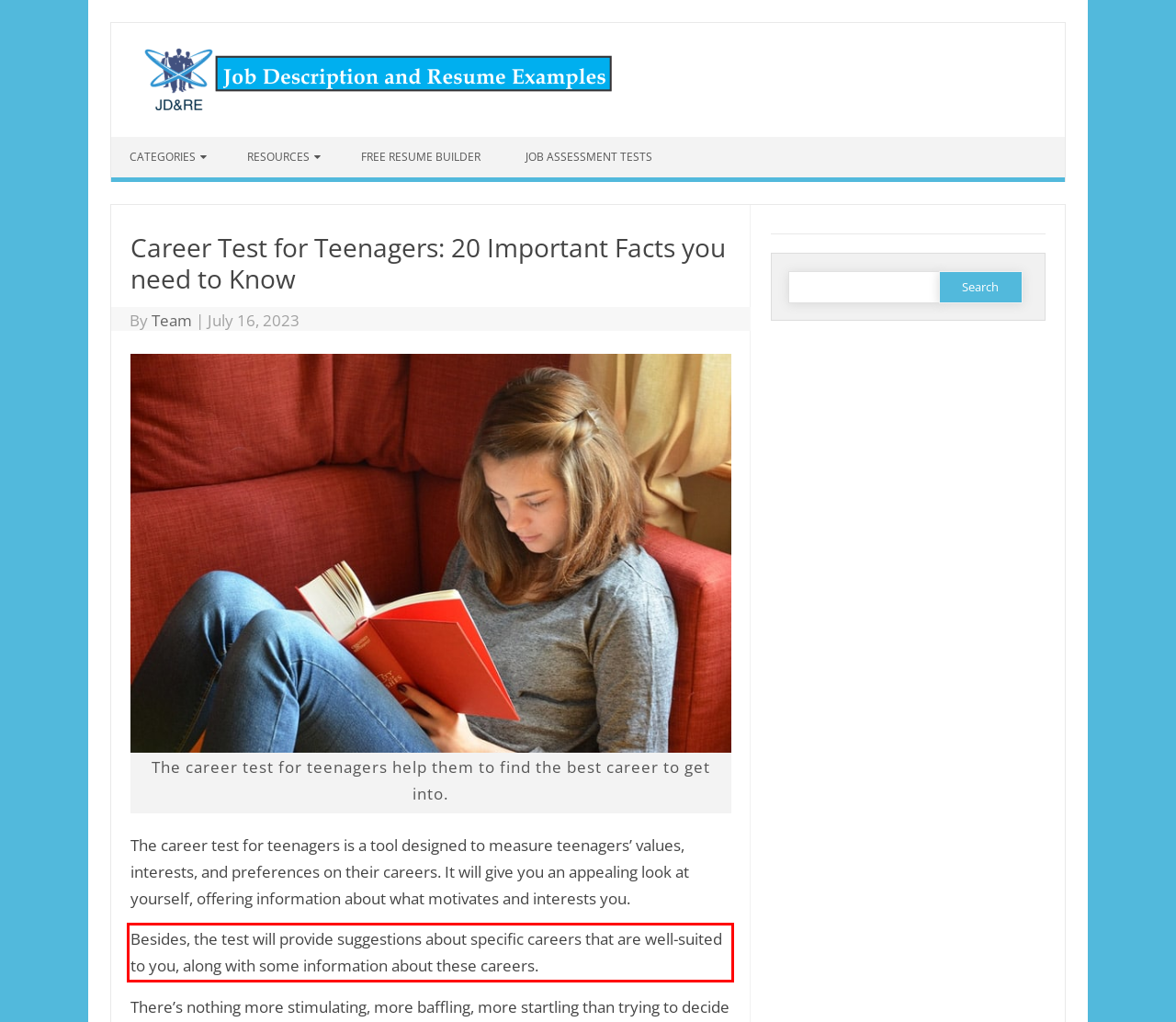Please extract the text content from the UI element enclosed by the red rectangle in the screenshot.

Besides, the test will provide suggestions about specific careers that are well-suited to you, along with some information about these careers.